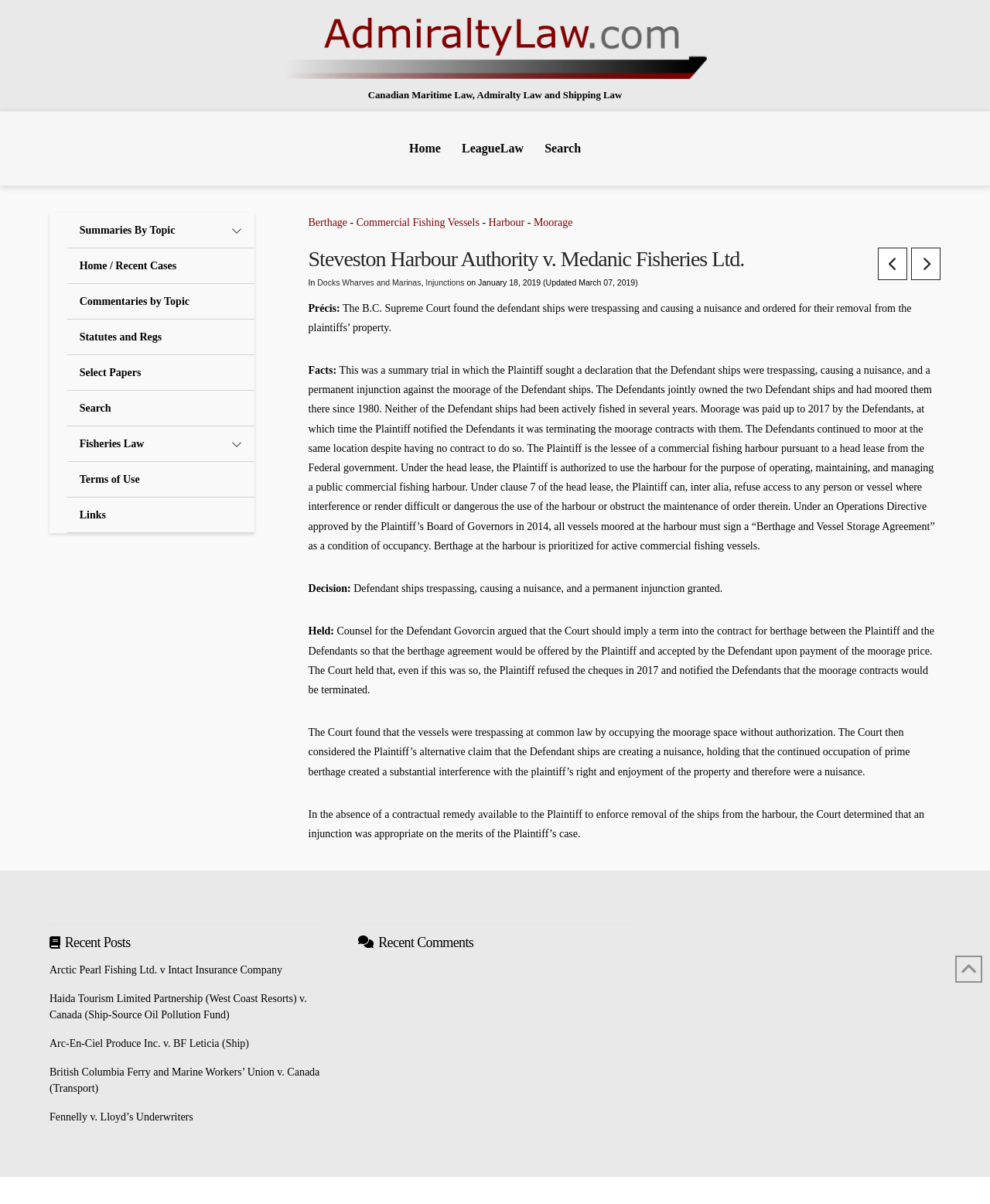Please extract the title of the webpage.

Steveston Harbour Authority v. Medanic Fisheries Ltd.